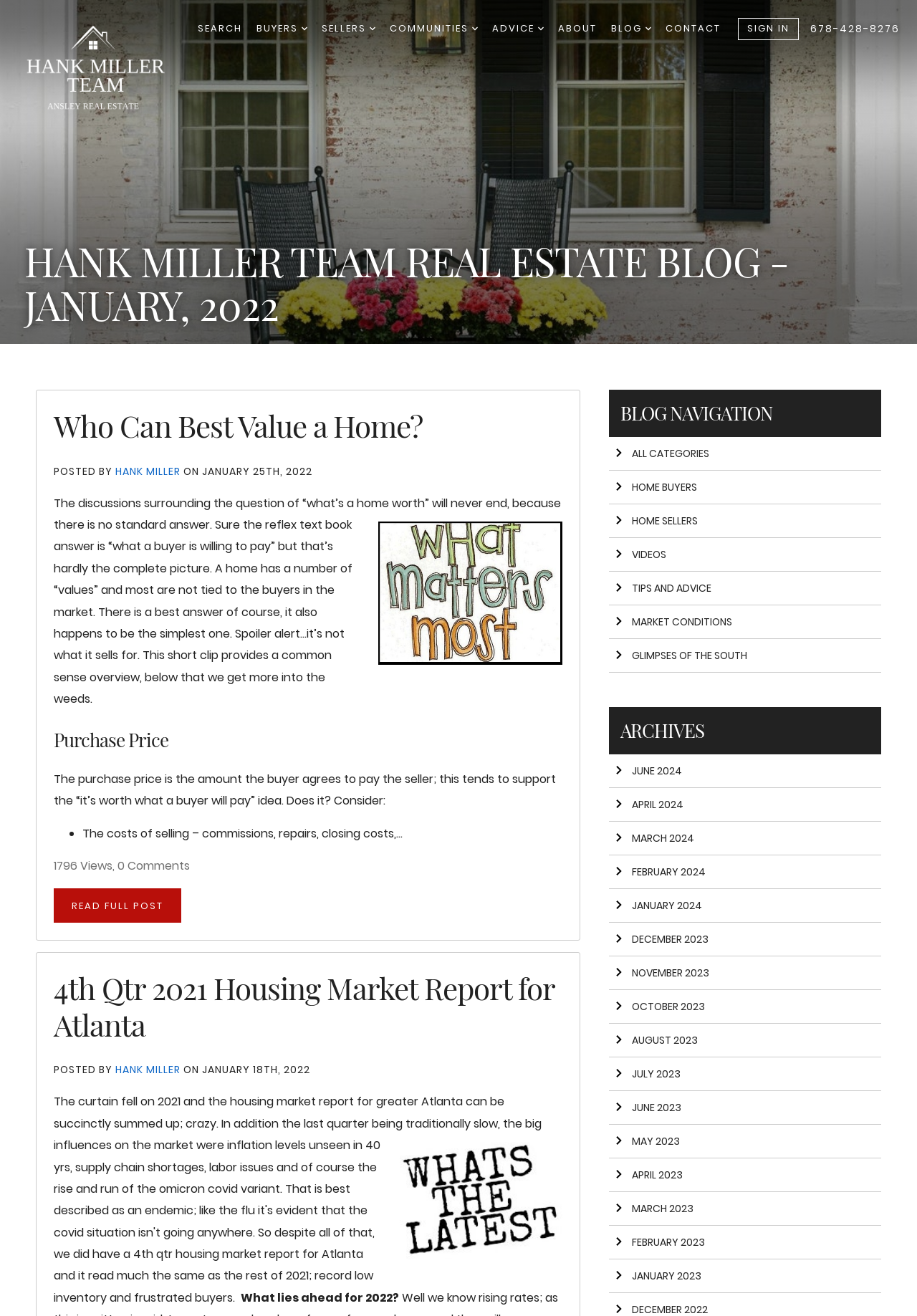How many blog posts are displayed on the webpage?
Kindly offer a comprehensive and detailed response to the question.

There are two blog posts displayed on the webpage, the first one titled 'Who Can Best Value a Home?' and the second one titled '4th Qtr 2021 Housing Market Report for Atlanta'.